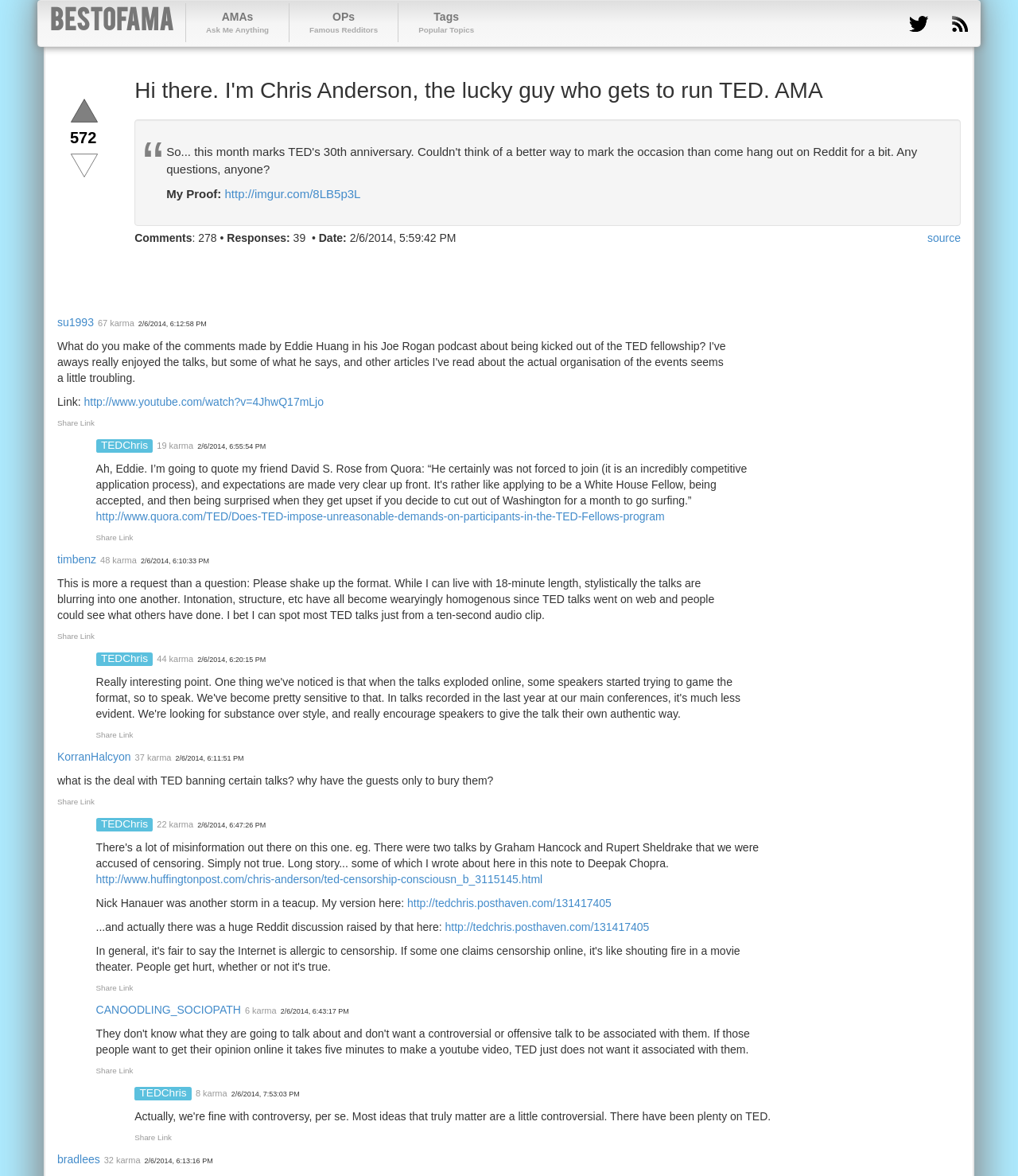What is the karma of the user 'su1993'?
Please provide a comprehensive answer based on the contents of the image.

The webpage shows '67 karma' next to the username 'su1993' which indicates that the user 'su1993' has 67 karma.